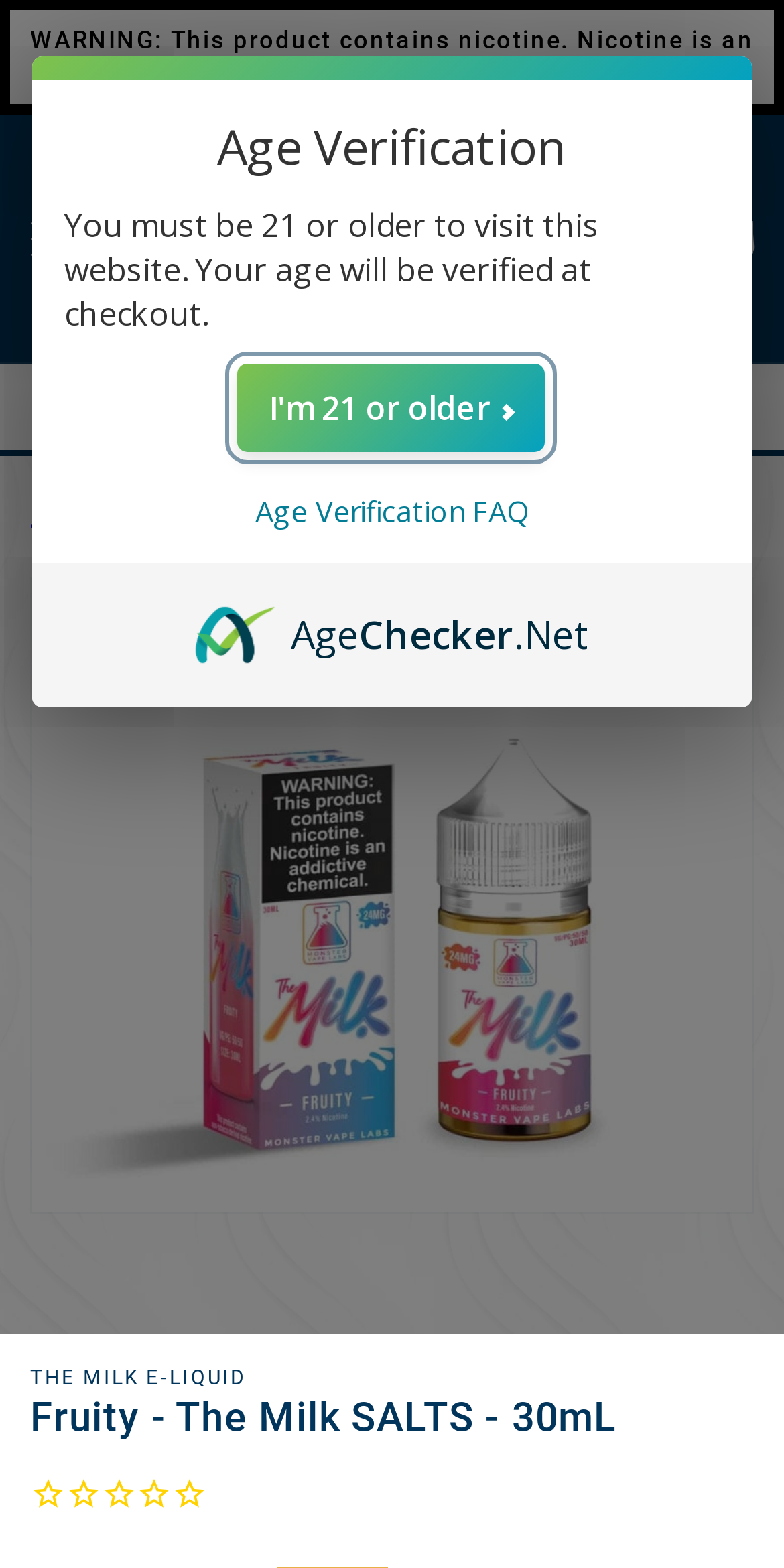Could you locate the bounding box coordinates for the section that should be clicked to accomplish this task: "Verify age".

[0.304, 0.232, 0.696, 0.289]